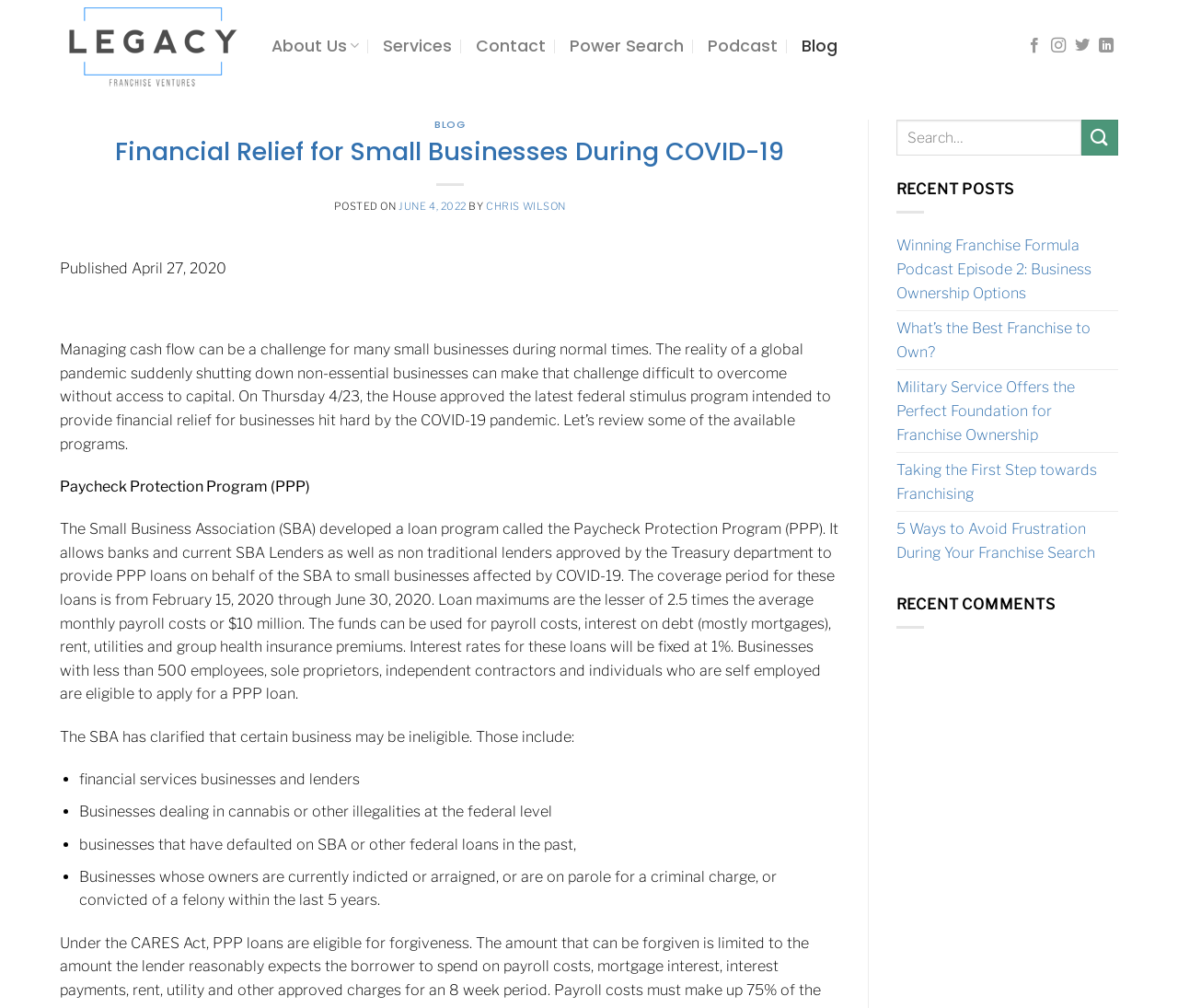Determine the bounding box coordinates for the HTML element described here: "title="Legacy Franchise Ventures"".

[0.051, 0.0, 0.207, 0.091]